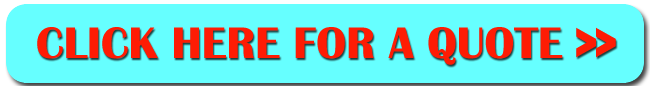Respond to the following question with a brief word or phrase:
Where are the sash window quotes available?

Wilmslow Cheshire